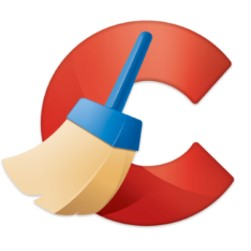How many downloads has CCleaner had since its launch?
Refer to the image and provide a concise answer in one word or phrase.

Over a billion